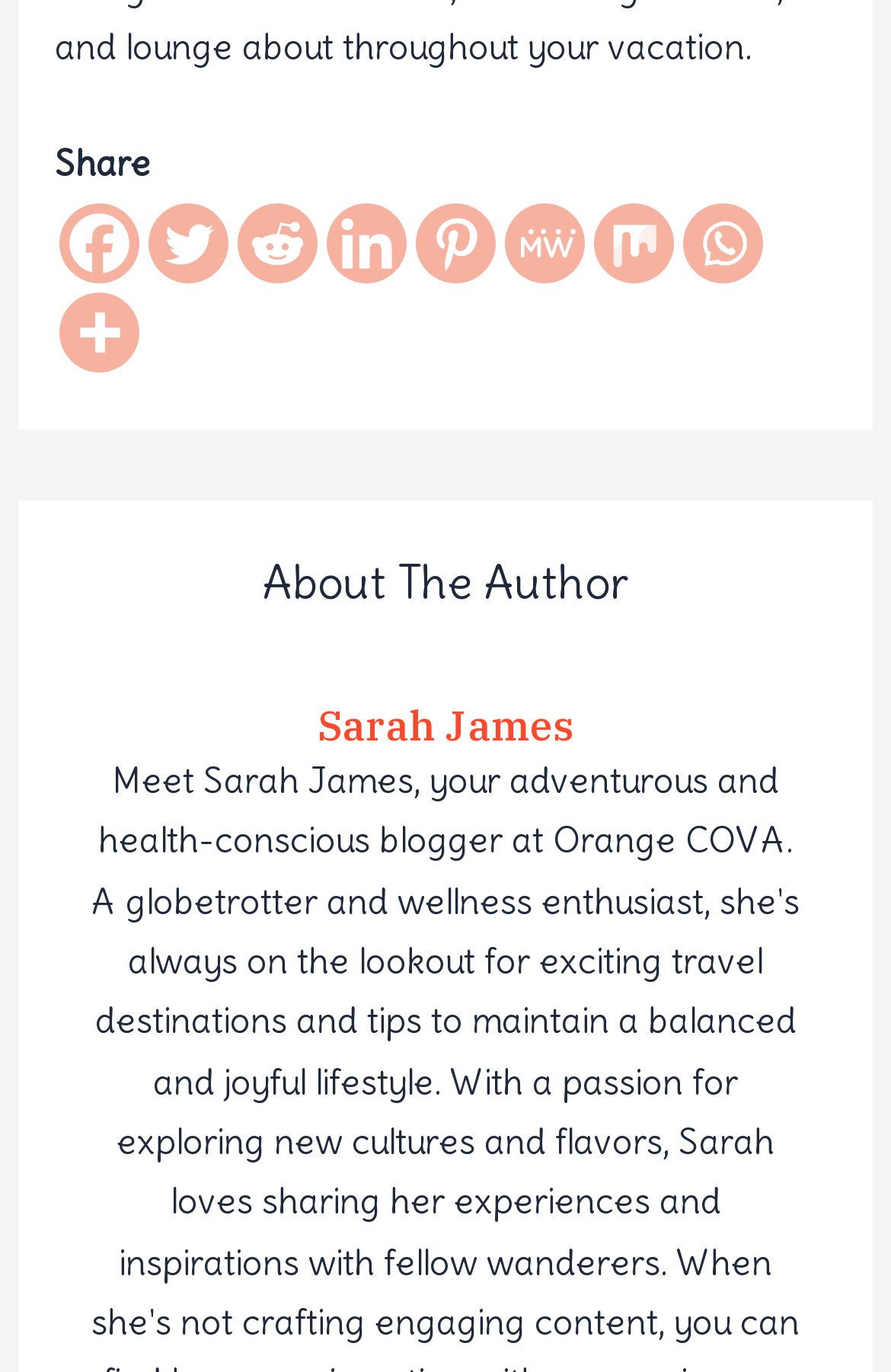What is the name of the author mentioned on the webpage?
Using the image as a reference, answer the question with a short word or phrase.

Sarah James